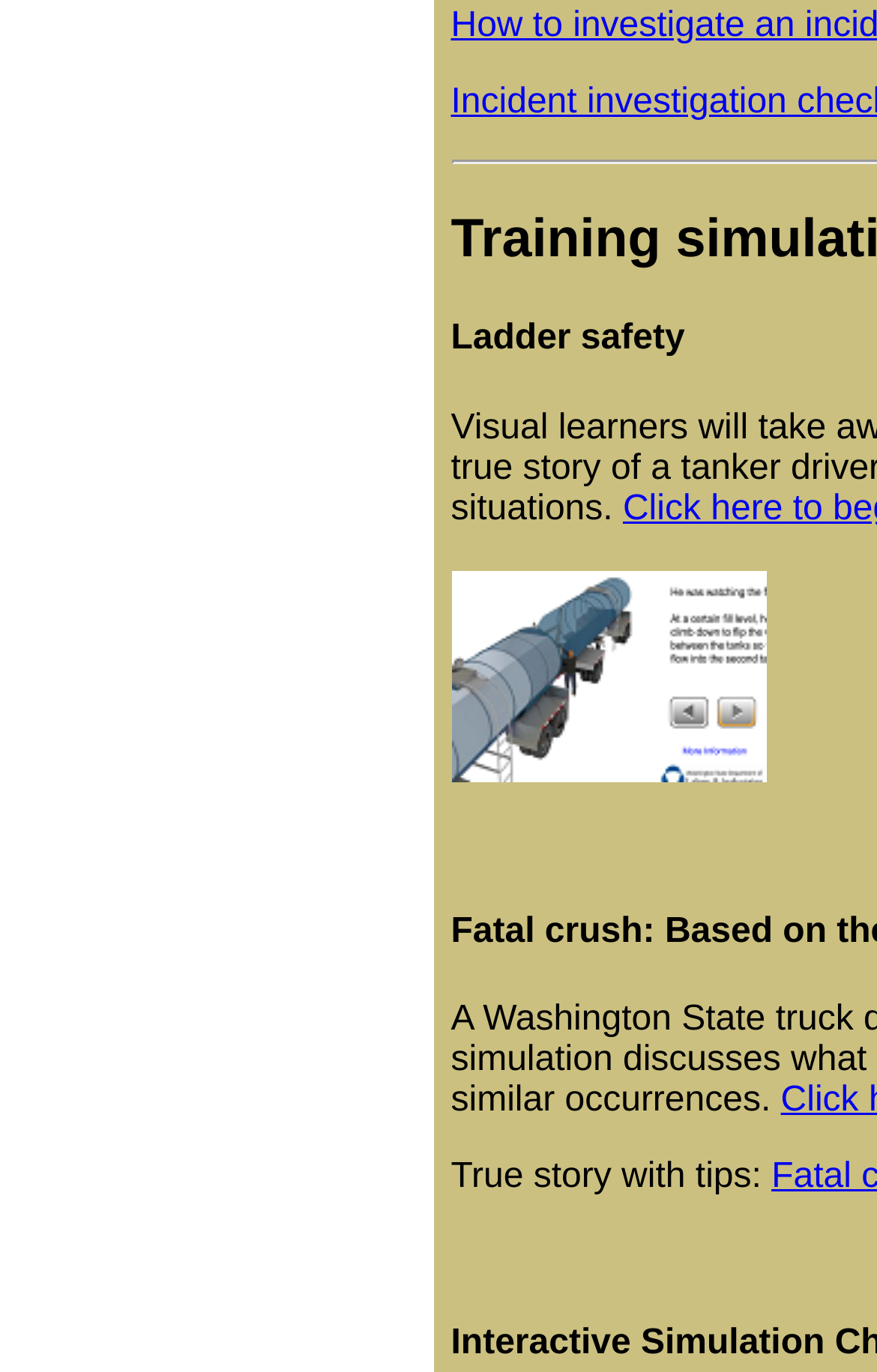Can you find the bounding box coordinates for the UI element given this description: "YouTube"? Provide the coordinates as four float numbers between 0 and 1: [left, top, right, bottom].

[0.158, 0.551, 0.482, 0.61]